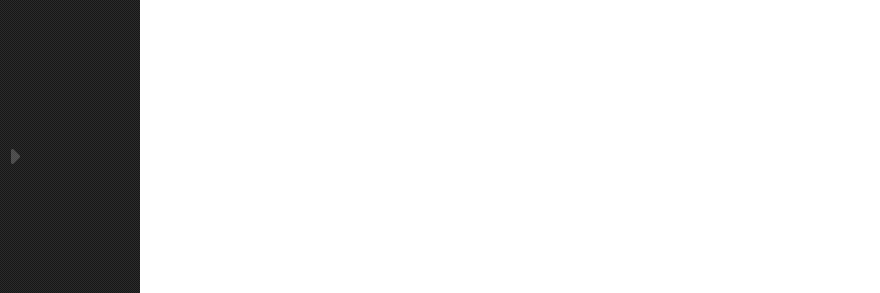Offer a detailed explanation of the image and its components.

The image prominently displays a high-quality collection of diamond tooling products, showcasing their versatility for various industries including woodworking, automotive, lapidary, and more. This visual representation emphasizes the brand's commitment to crafting premium custom-fabricated diamond tools, ideal for rigorous applications and tough jobs. Positioned centrally, the image communicates a message of excellence and innovation, reflecting the company's dedication to quality and service within the diamond tool industry. Accompanying text highlights the company's roots in the USA, reinforcing a sense of trust and reliability for potential customers seeking top-tier tooling solutions.